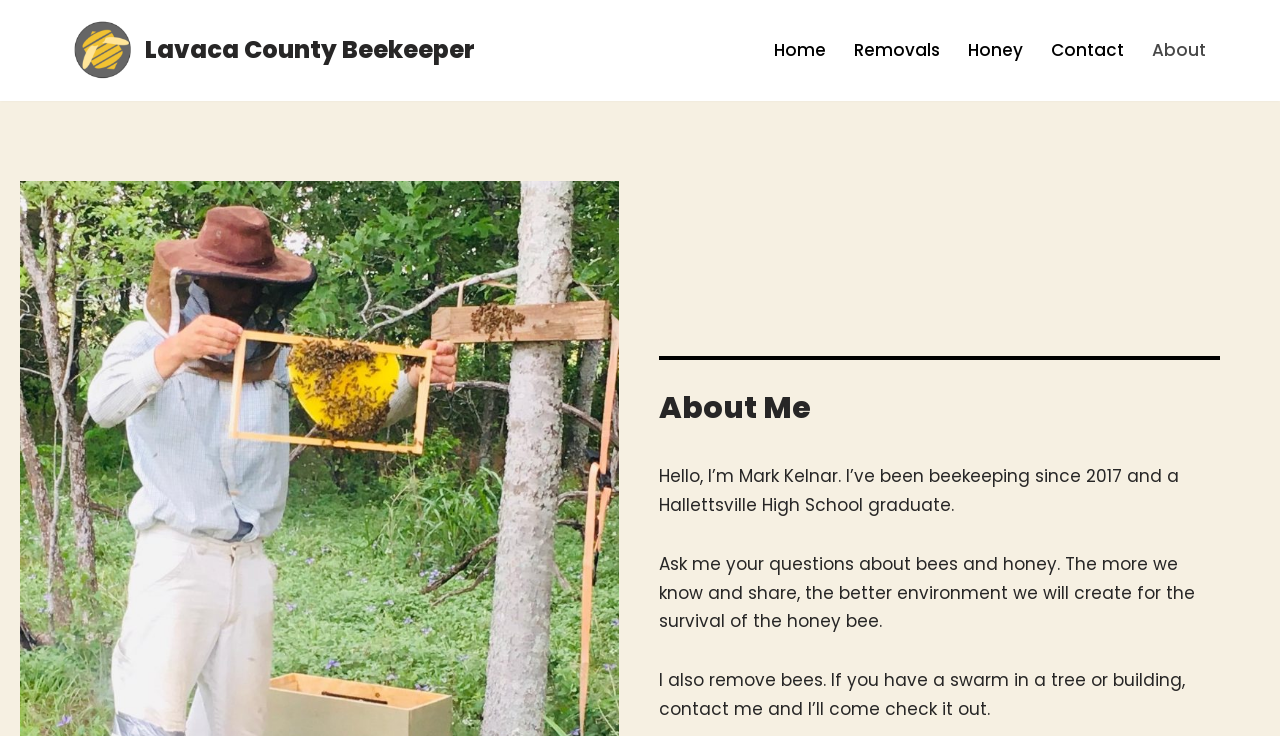Refer to the element description Contact and identify the corresponding bounding box in the screenshot. Format the coordinates as (top-left x, top-left y, bottom-right x, bottom-right y) with values in the range of 0 to 1.

[0.821, 0.049, 0.878, 0.088]